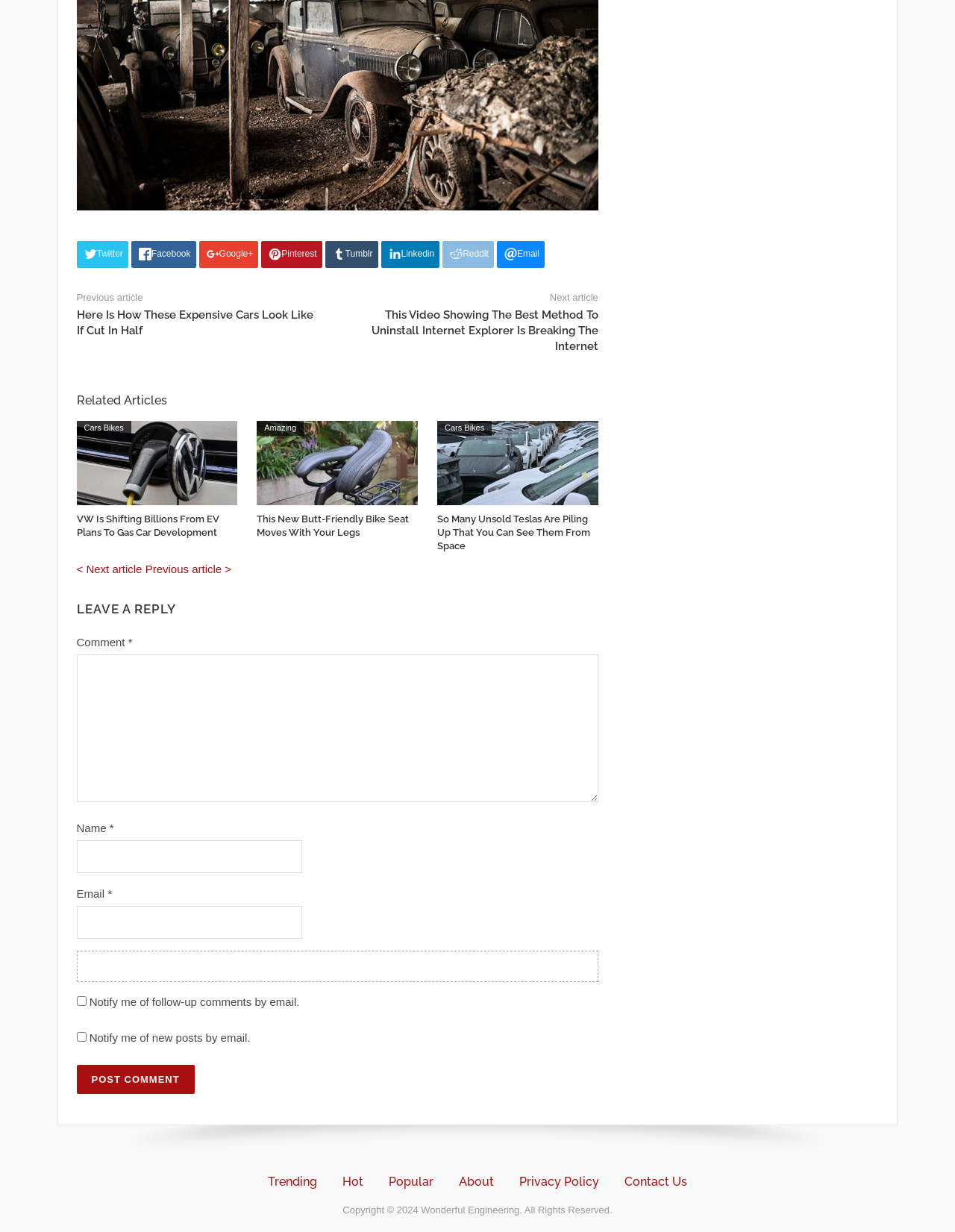Can you pinpoint the bounding box coordinates for the clickable element required for this instruction: "Read the article 'Here Is How These Expensive Cars Look Like If Cut In Half'"? The coordinates should be four float numbers between 0 and 1, i.e., [left, top, right, bottom].

[0.08, 0.25, 0.334, 0.275]